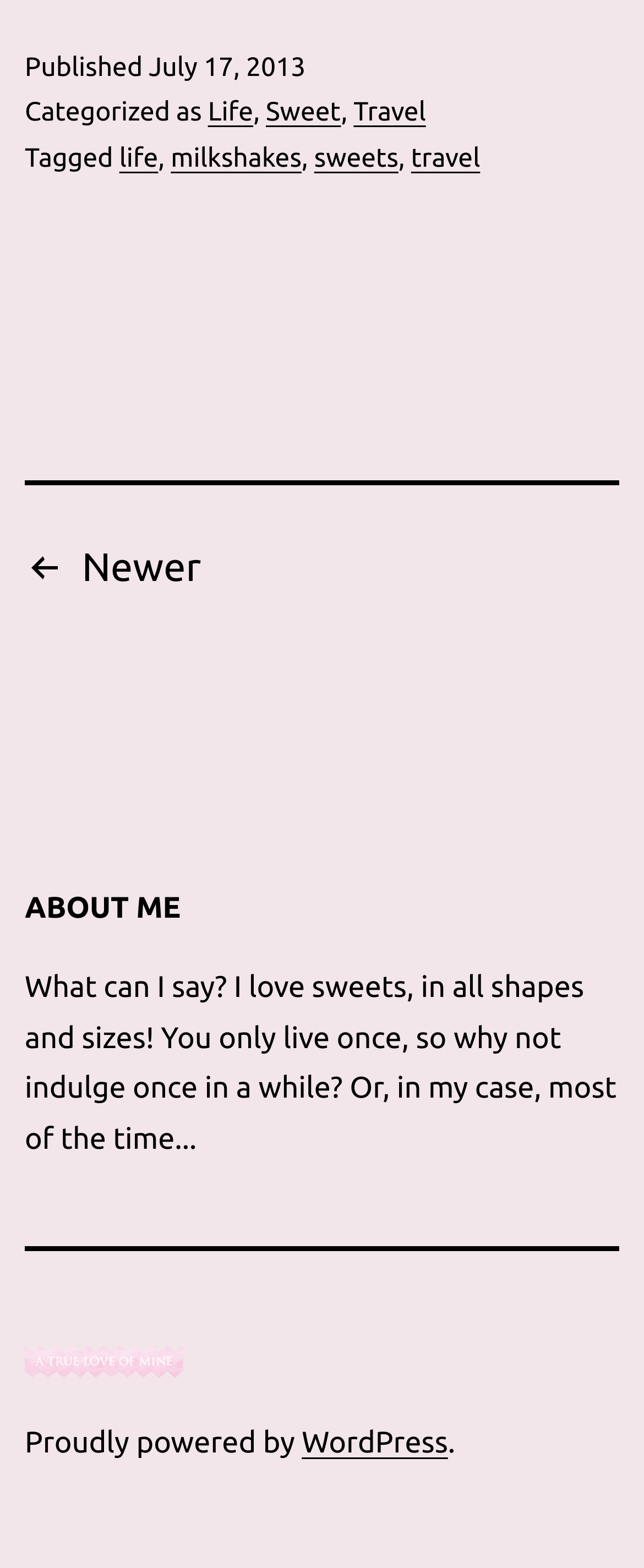Determine the bounding box coordinates of the element's region needed to click to follow the instruction: "Read the 'ABOUT ME' section". Provide these coordinates as four float numbers between 0 and 1, formatted as [left, top, right, bottom].

[0.038, 0.566, 0.962, 0.593]